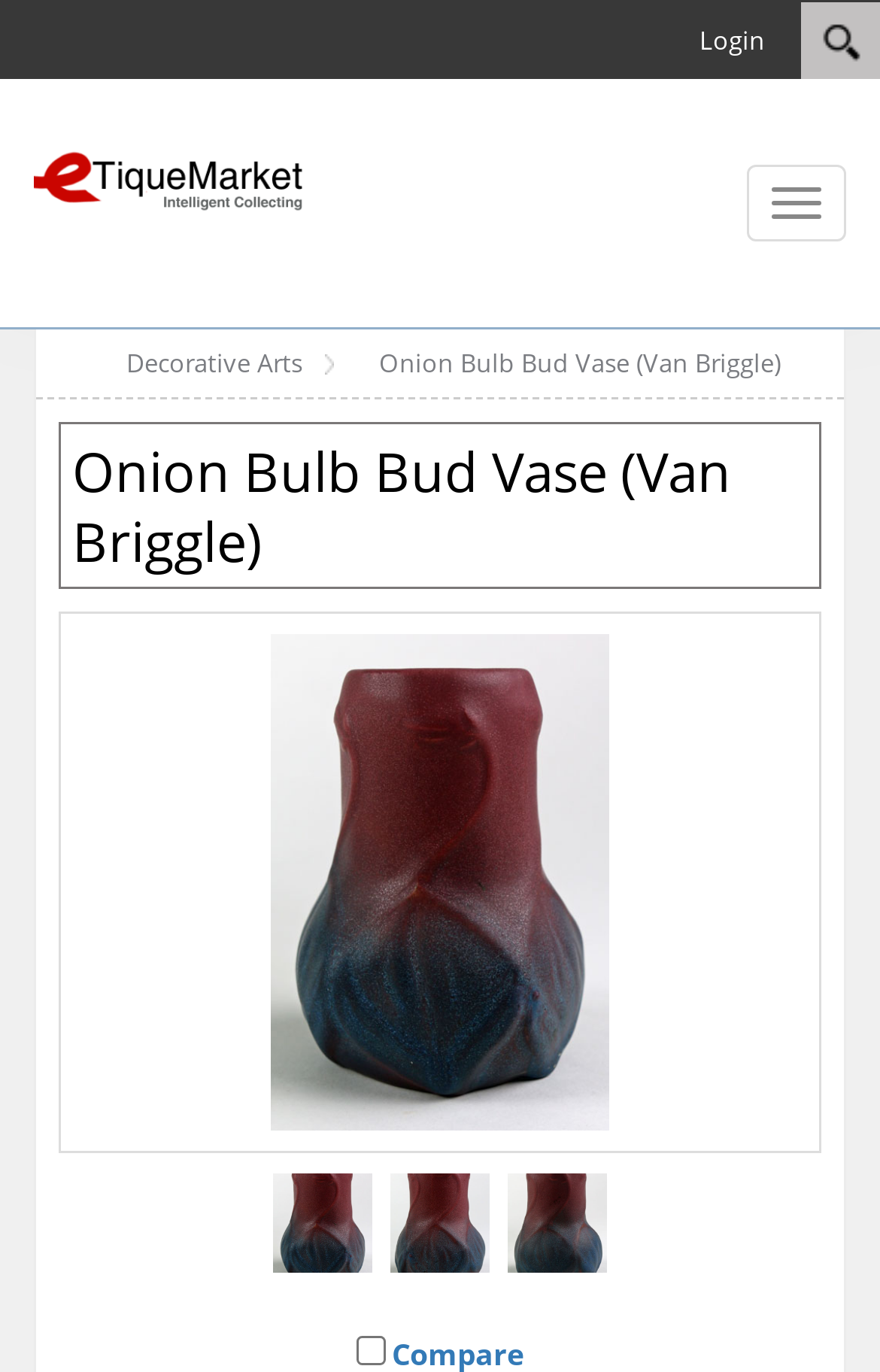Point out the bounding box coordinates of the section to click in order to follow this instruction: "Clear search text".

[0.574, 0.095, 0.615, 0.122]